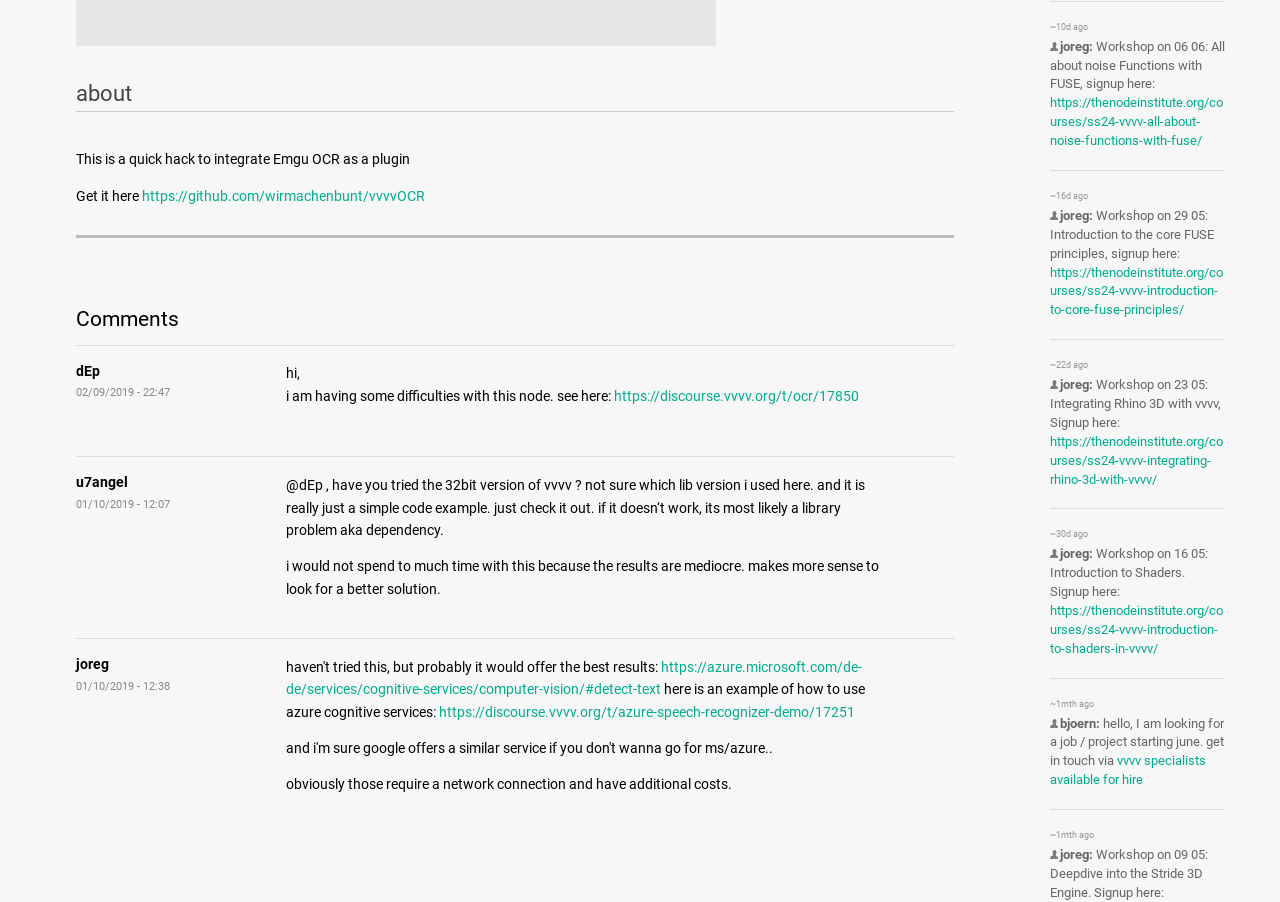Locate the bounding box of the UI element with the following description: "vvvv specialists available for hire".

[0.82, 0.835, 0.942, 0.873]